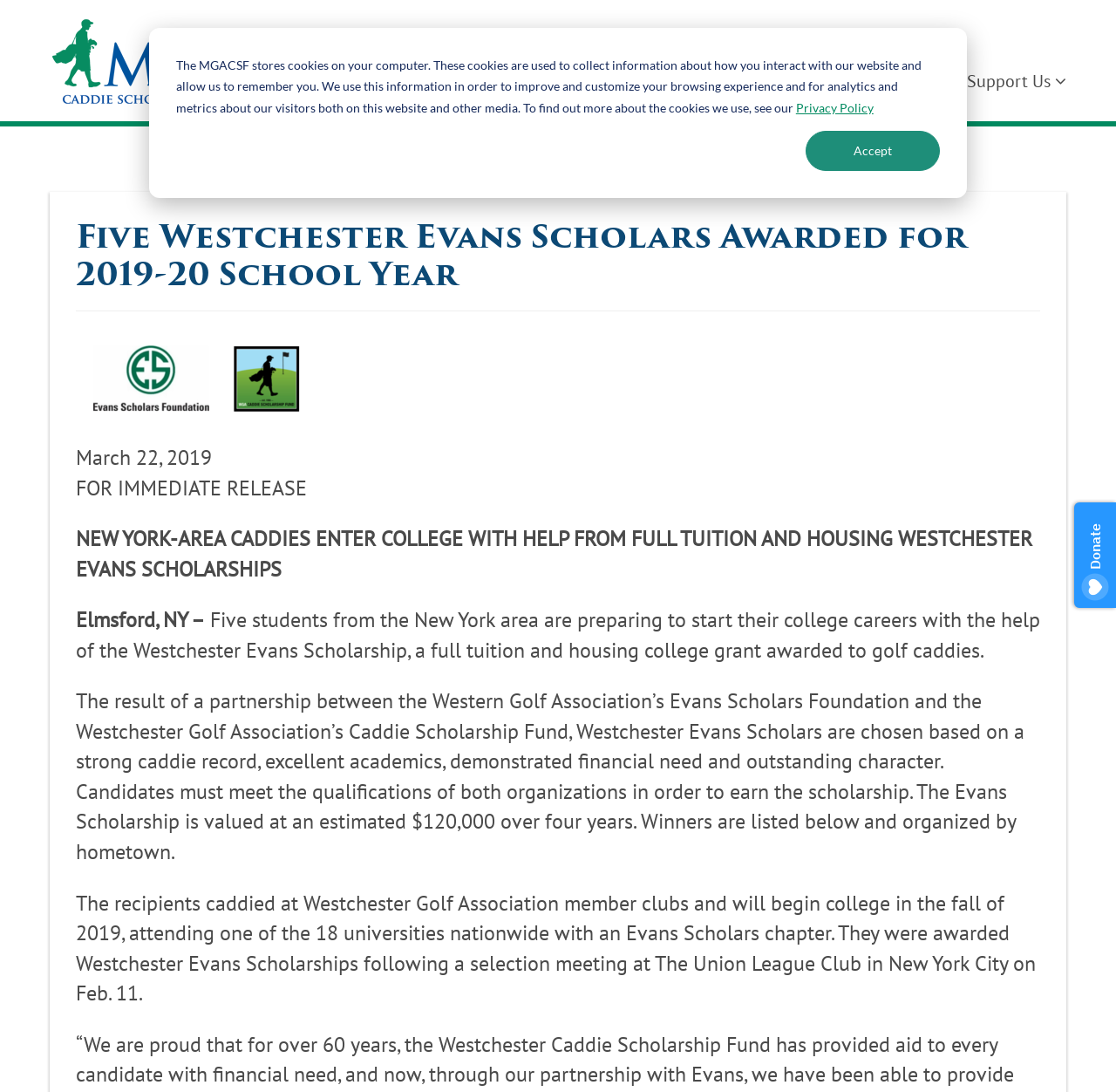Offer a detailed account of what is visible on the webpage.

The webpage appears to be a news article or press release from the Caddie Scholarship Fund. At the top of the page, there is a logo of the MGA Caddie Scholarship, accompanied by a navigation menu with links to various sections of the website, including Scholarships, Events, About, Alumni, News, and Support Us.

Below the navigation menu, there is a heading that reads "Five Westchester Evans Scholars Awarded for 2019-20 School Year". This is followed by a horizontal separator line and a figure, which is likely an image related to the article.

The main content of the article begins with a date, "March 22, 2019", and a bold heading "FOR IMMEDIATE RELEASE". The article then announces that five students from the New York area have been awarded the Westchester Evans Scholarship, a full tuition and housing college grant for golf caddies. The scholarship is valued at an estimated $120,000 over four years.

The article goes on to describe the selection process and the qualifications required to earn the scholarship. It also lists the recipients of the scholarship, organized by hometown, and mentions that they will begin college in the fall of 2019 at one of the 18 universities nationwide with an Evans Scholars chapter.

At the bottom of the page, there is a persistent donate button in an iframe, allowing users to make a donation to the organization.

A cookie banner is displayed at the top of the page, informing users that the website uses cookies to collect information about how they interact with the website and to improve their browsing experience. The banner includes a link to the website's Privacy Policy and an "Accept" button to acknowledge the use of cookies.